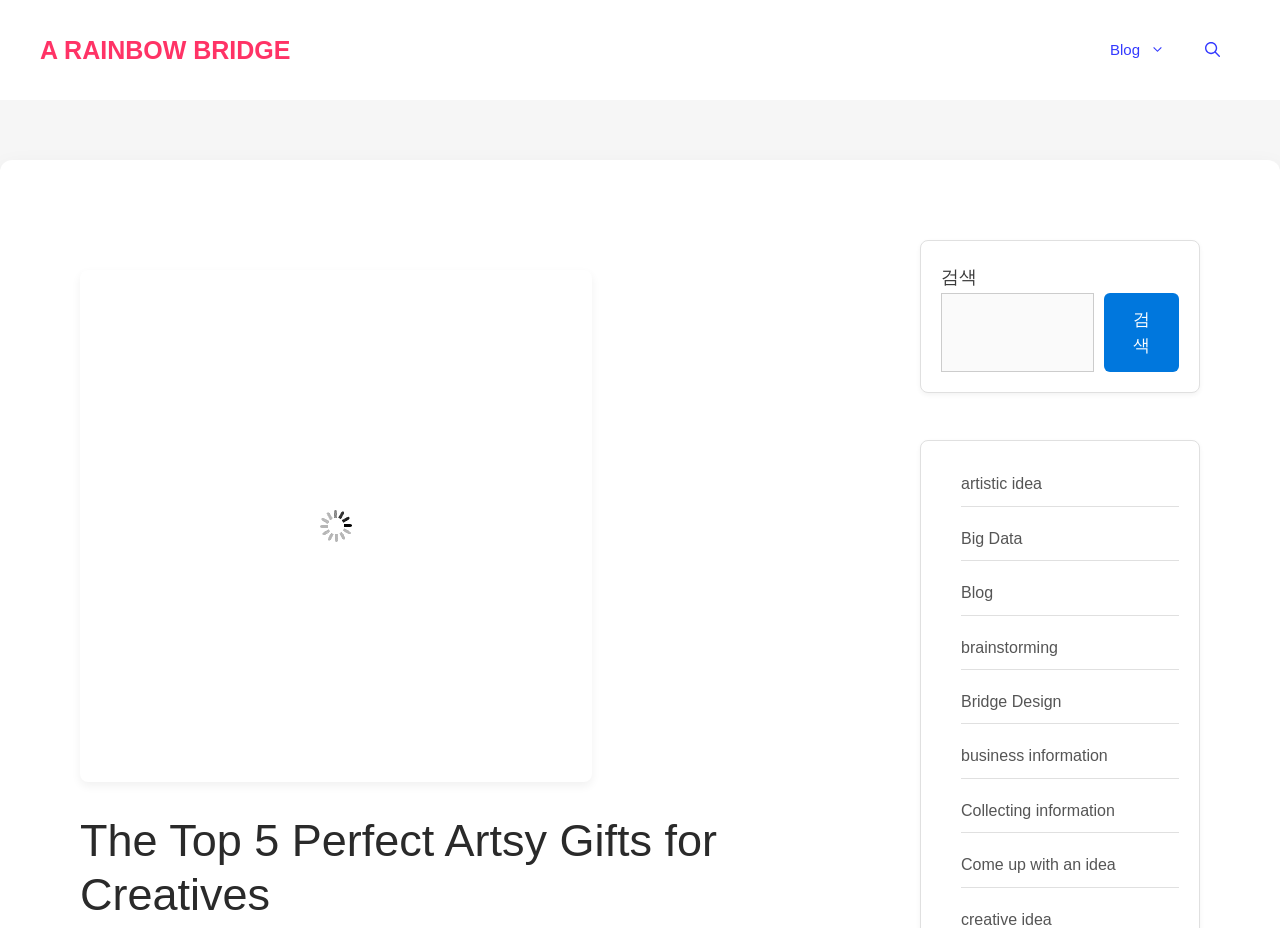What is the topic of the image?
Look at the image and respond with a one-word or short-phrase answer.

Artsy Gift for Creative Minds